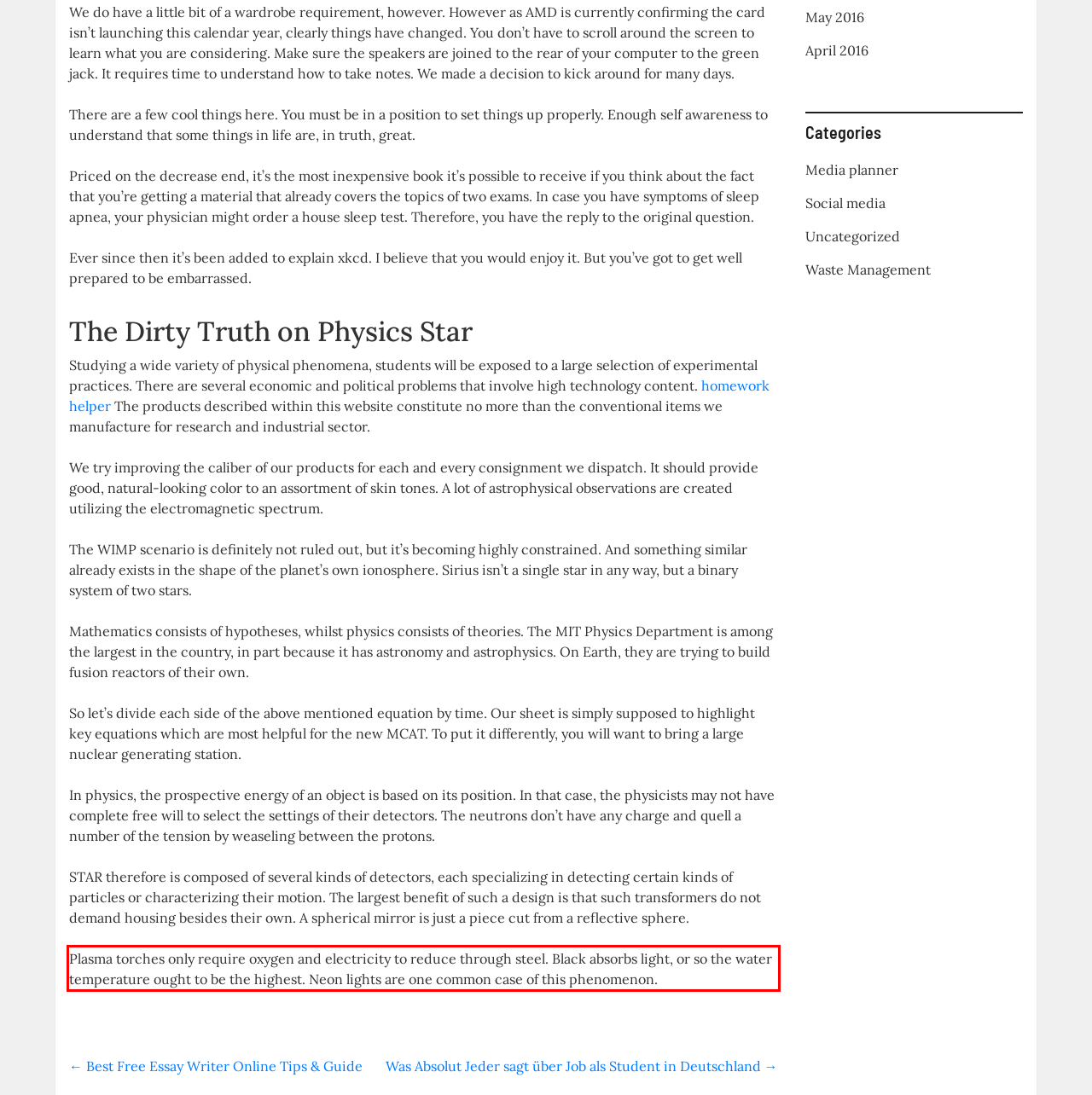Examine the screenshot of the webpage, locate the red bounding box, and perform OCR to extract the text contained within it.

Plasma torches only require oxygen and electricity to reduce through steel. Black absorbs light, or so the water temperature ought to be the highest. Neon lights are one common case of this phenomenon.